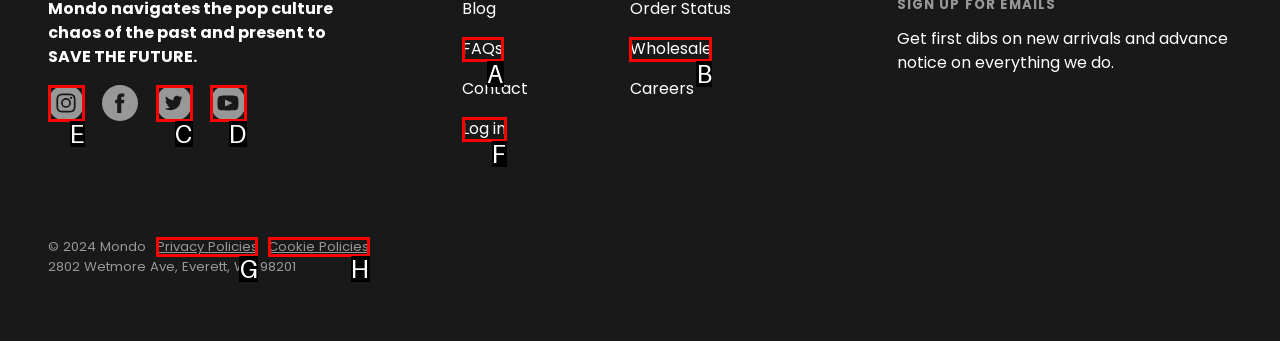Which letter corresponds to the correct option to complete the task: Visit Instagram?
Answer with the letter of the chosen UI element.

E